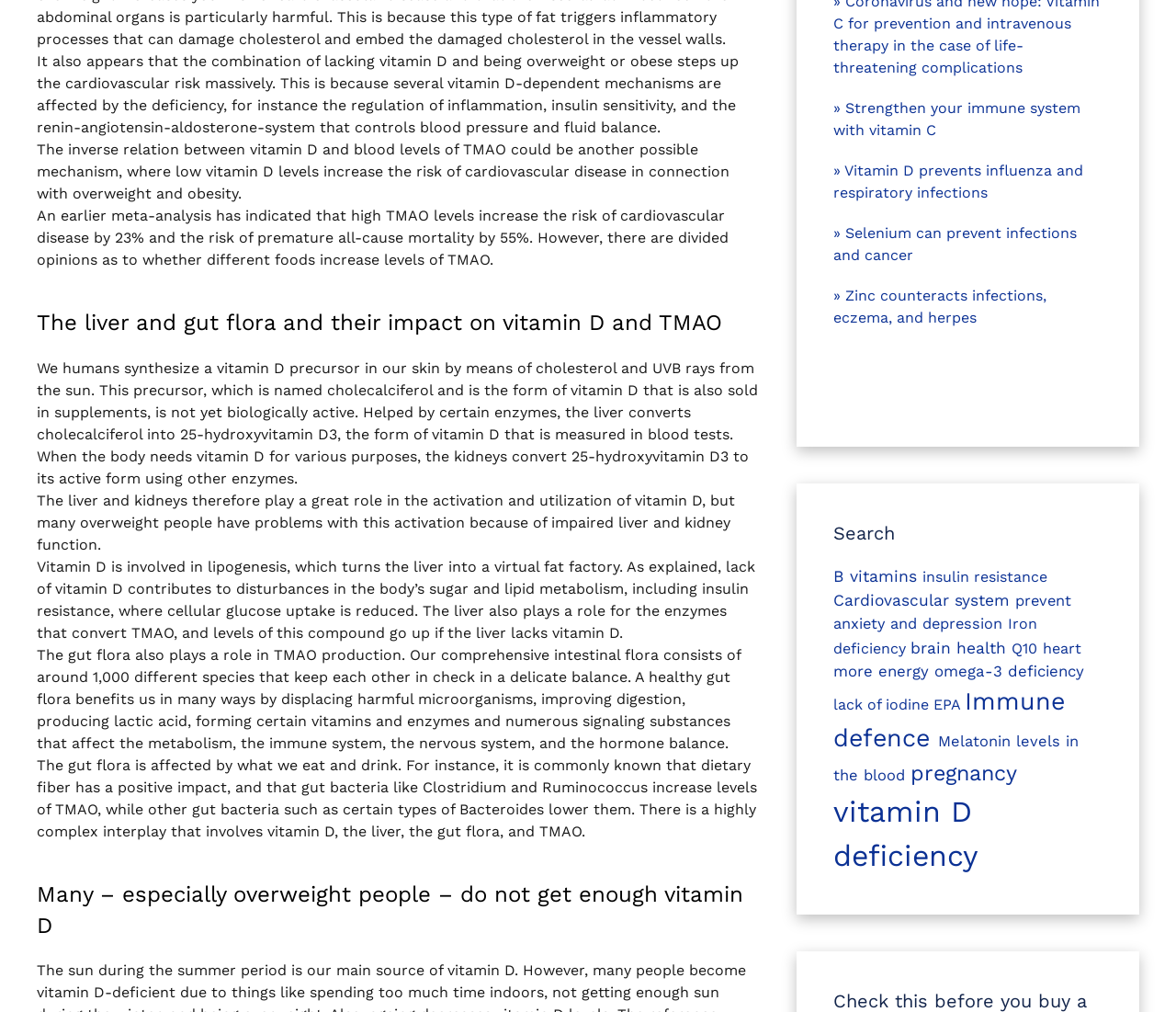Please provide the bounding box coordinates for the UI element as described: "Healthcare Consulting Firms". The coordinates must be four floats between 0 and 1, represented as [left, top, right, bottom].

None